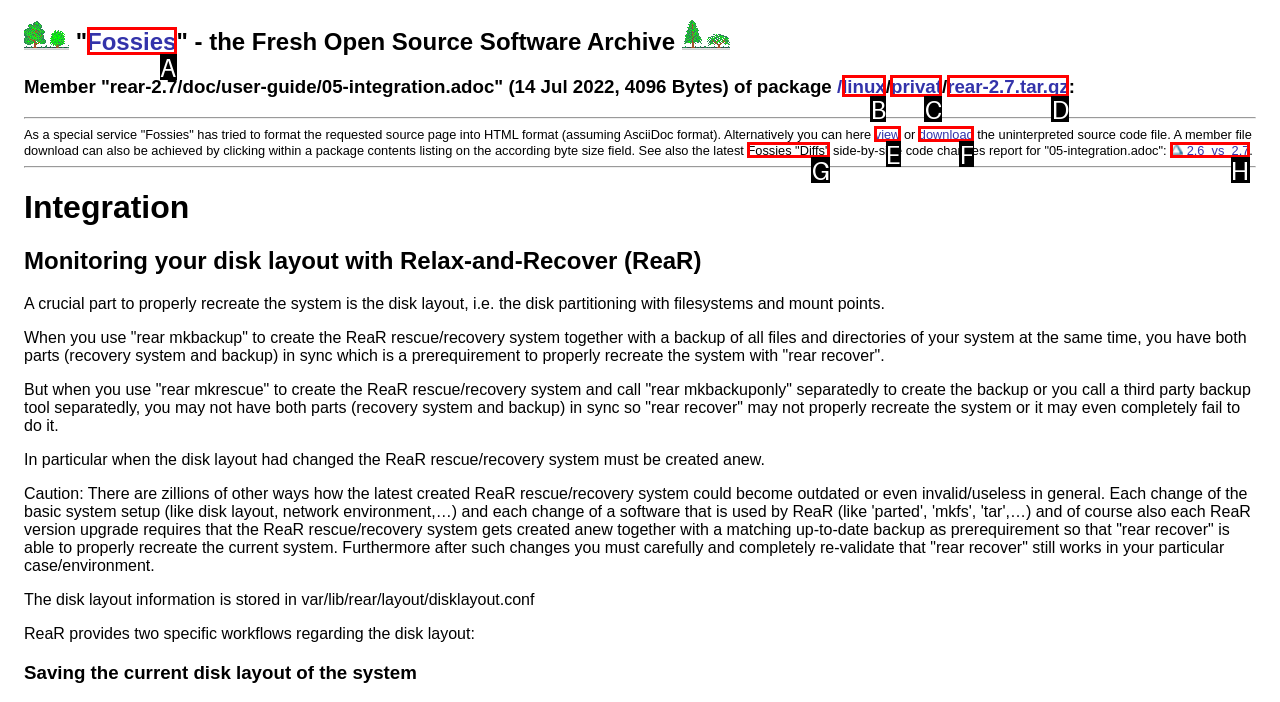Indicate which lettered UI element to click to fulfill the following task: Download the rear-2.7.tar.gz package
Provide the letter of the correct option.

D